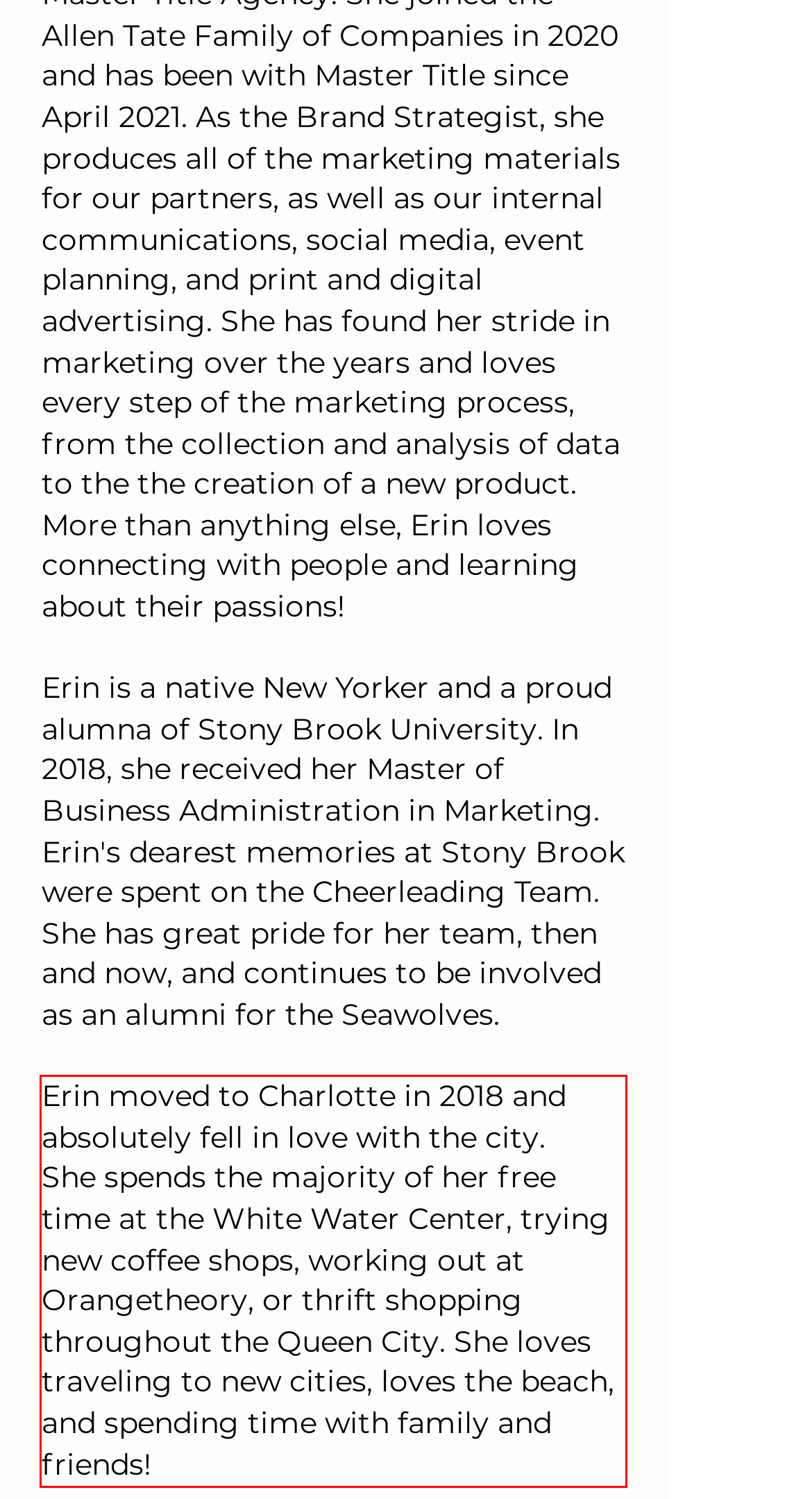Given a screenshot of a webpage with a red bounding box, please identify and retrieve the text inside the red rectangle.

Erin moved to Charlotte in 2018 and absolutely fell in love with the city. She spends the majority of her free time at the White Water Center, trying new coffee shops, working out at Orangetheory, or thrift shopping throughout the Queen City. She loves traveling to new cities, loves the beach, and spending time with family and friends!